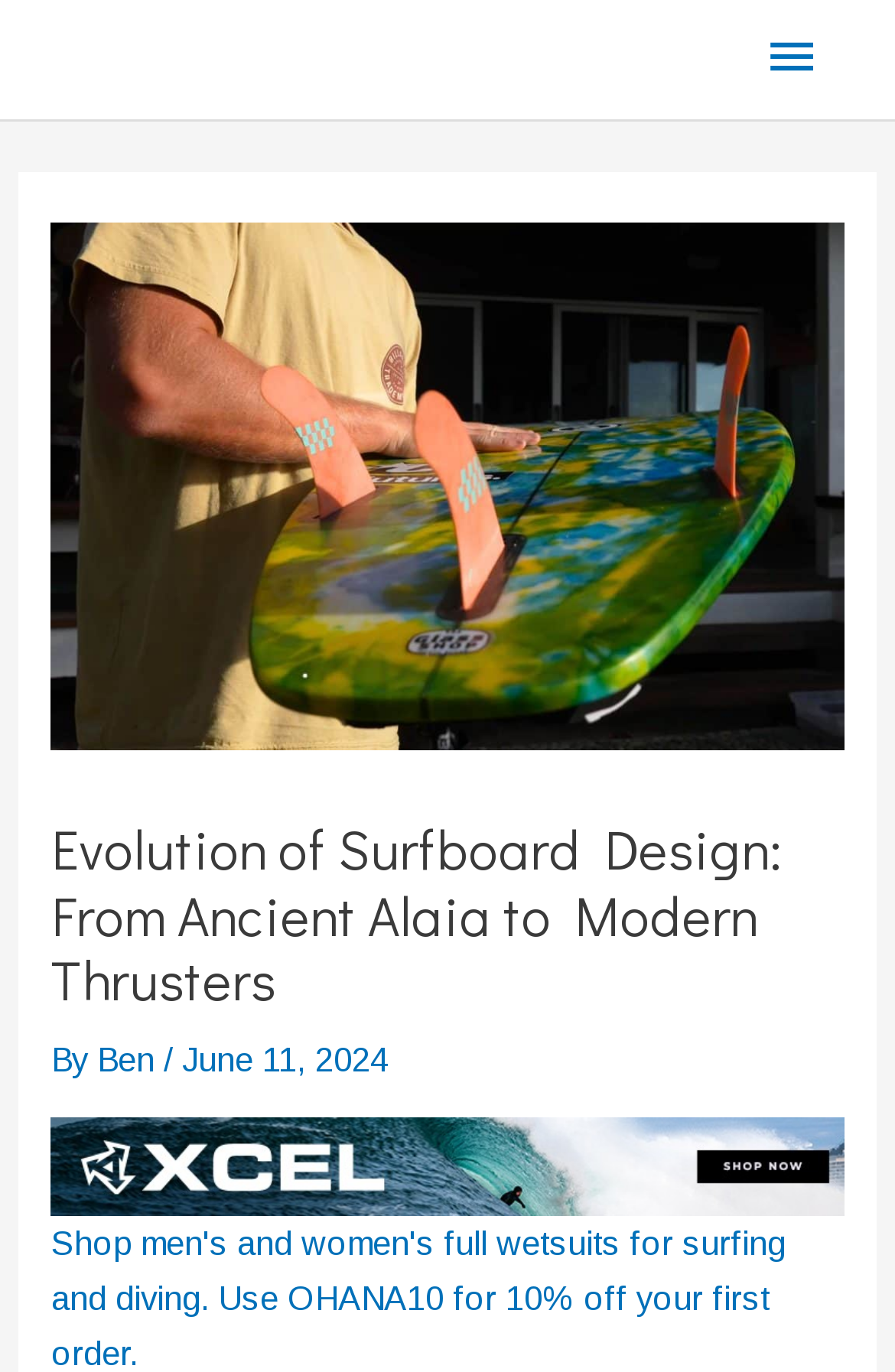Identify the bounding box coordinates for the UI element described as: "Ben". The coordinates should be provided as four floats between 0 and 1: [left, top, right, bottom].

[0.109, 0.758, 0.183, 0.785]